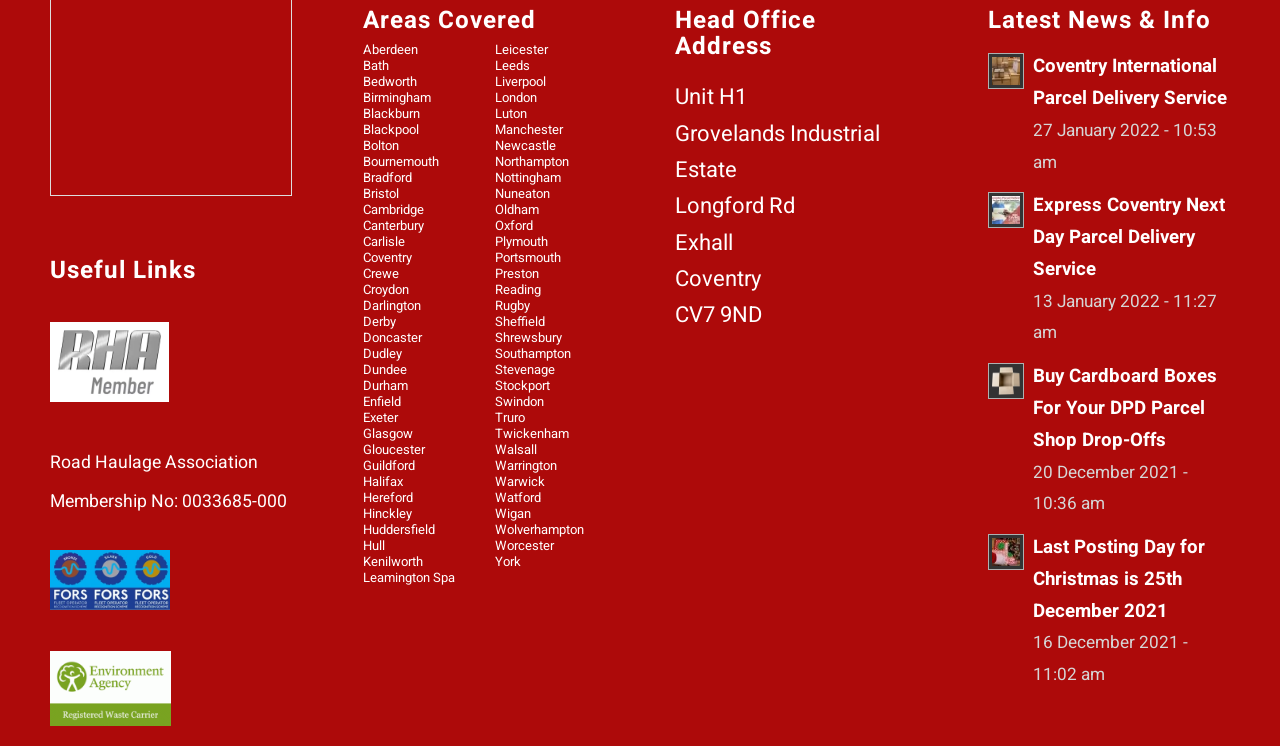Please examine the image and provide a detailed answer to the question: Is London one of the areas covered?

London is one of the areas covered by the organization, as it is listed as a link under the 'Areas Covered' heading.